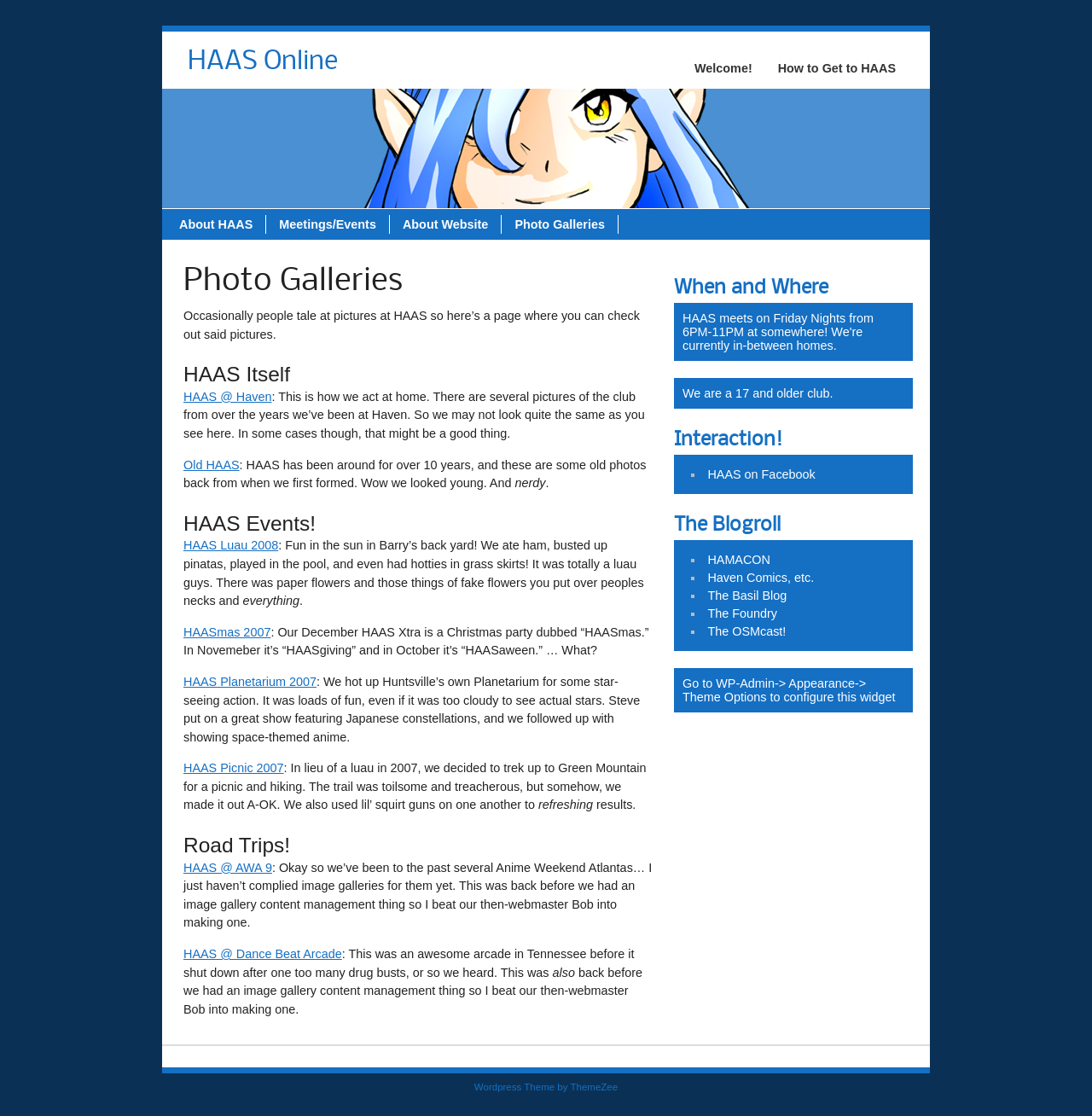Please find the bounding box coordinates (top-left x, top-left y, bottom-right x, bottom-right y) in the screenshot for the UI element described as follows: HAAS @ Dance Beat Arcade

[0.168, 0.849, 0.313, 0.861]